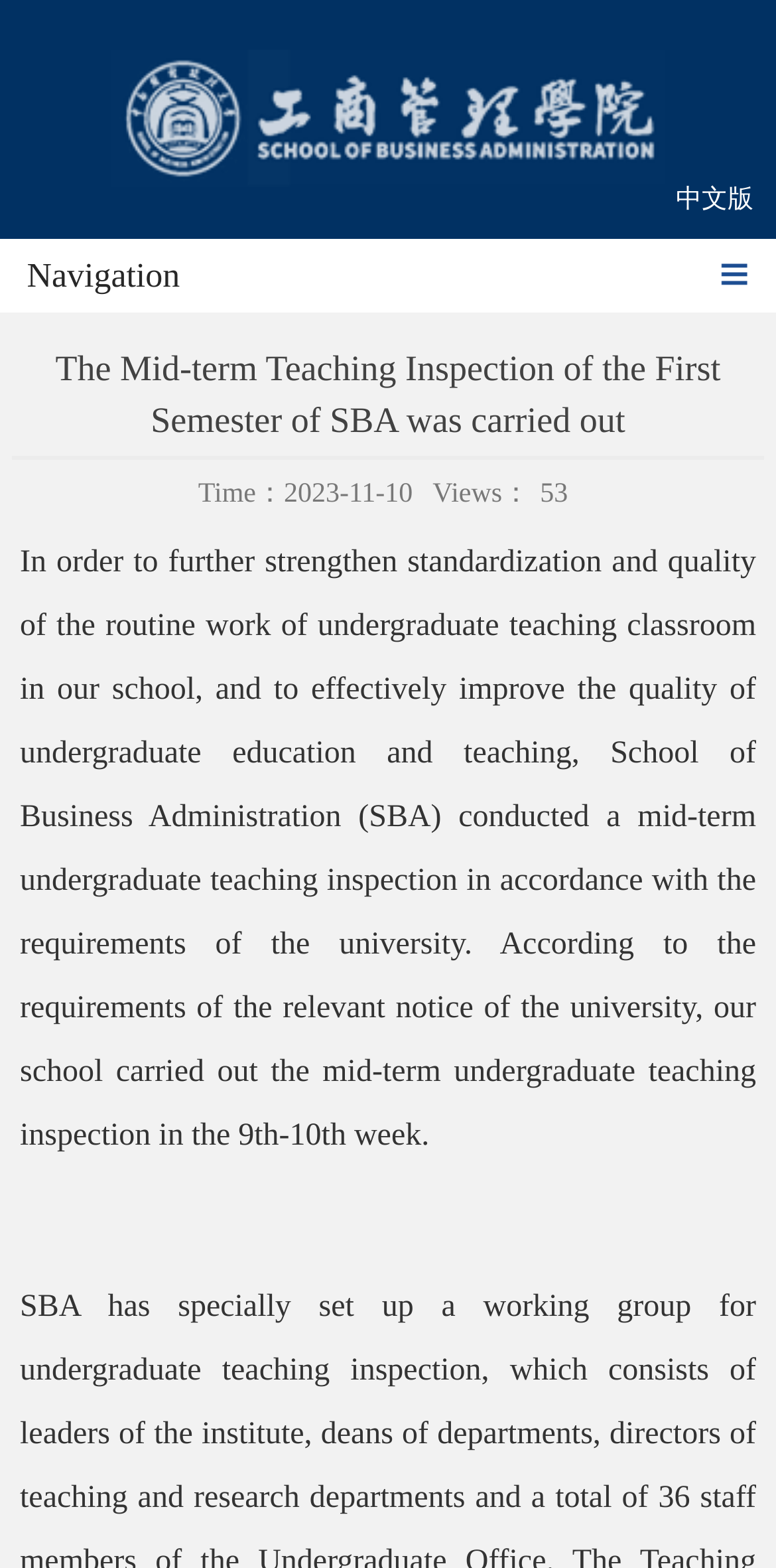Please identify the webpage's heading and generate its text content.

The Mid-term Teaching Inspection of the First Semester of SBA was carried out